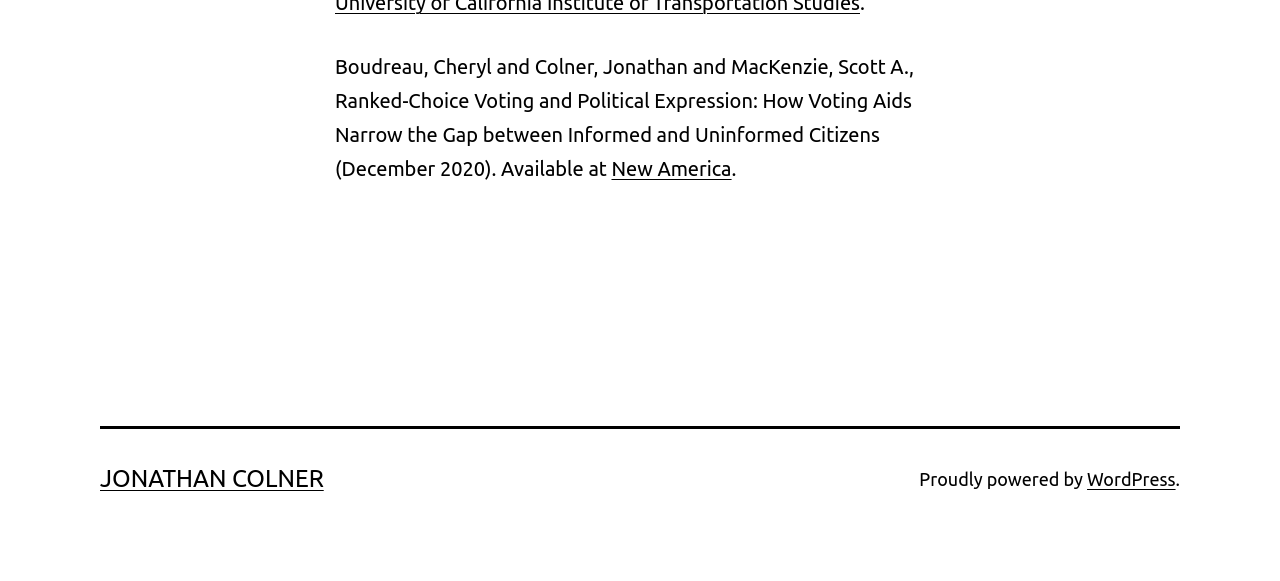What is the name of the person linked at the bottom of the webpage?
Based on the screenshot, respond with a single word or phrase.

JONATHAN COLNER